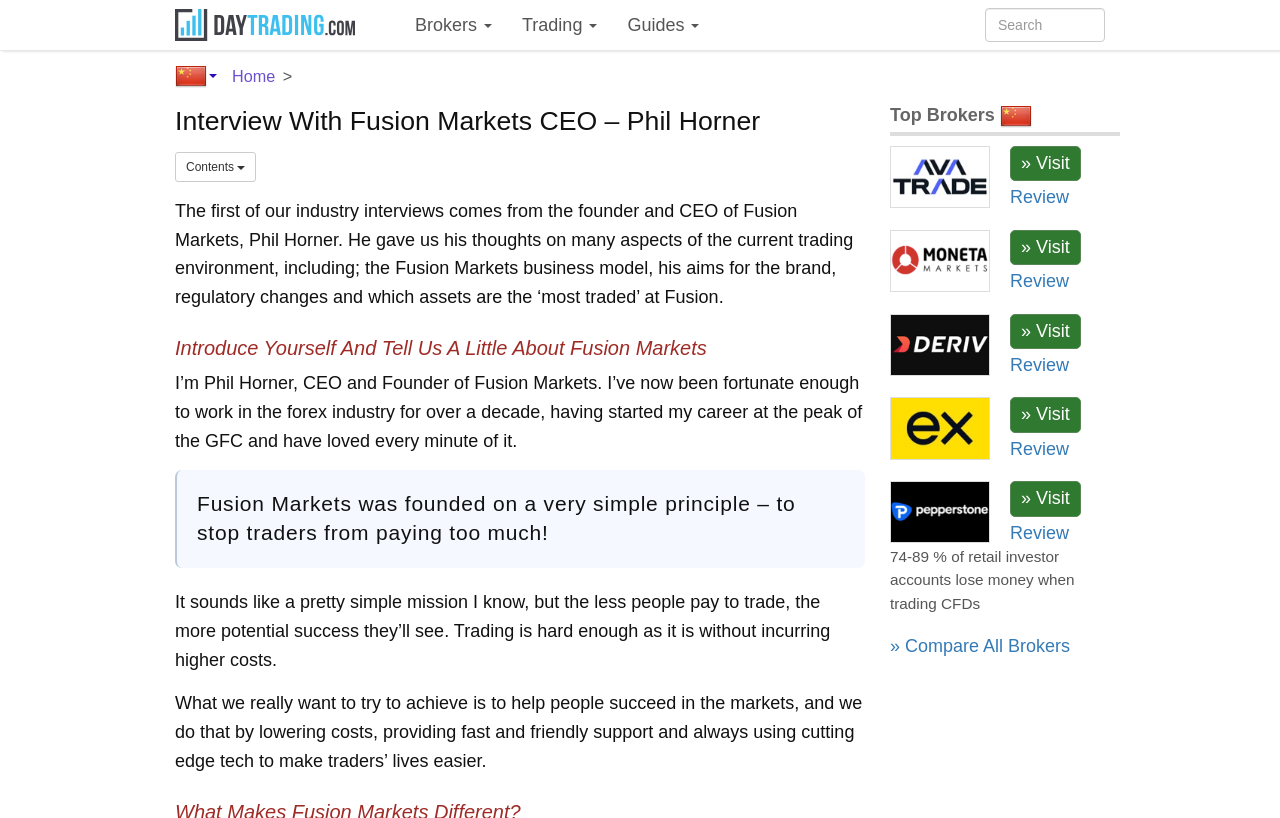Give a short answer to this question using one word or a phrase:
What is the purpose of the 'Contents' button?

To show the contents of the interview